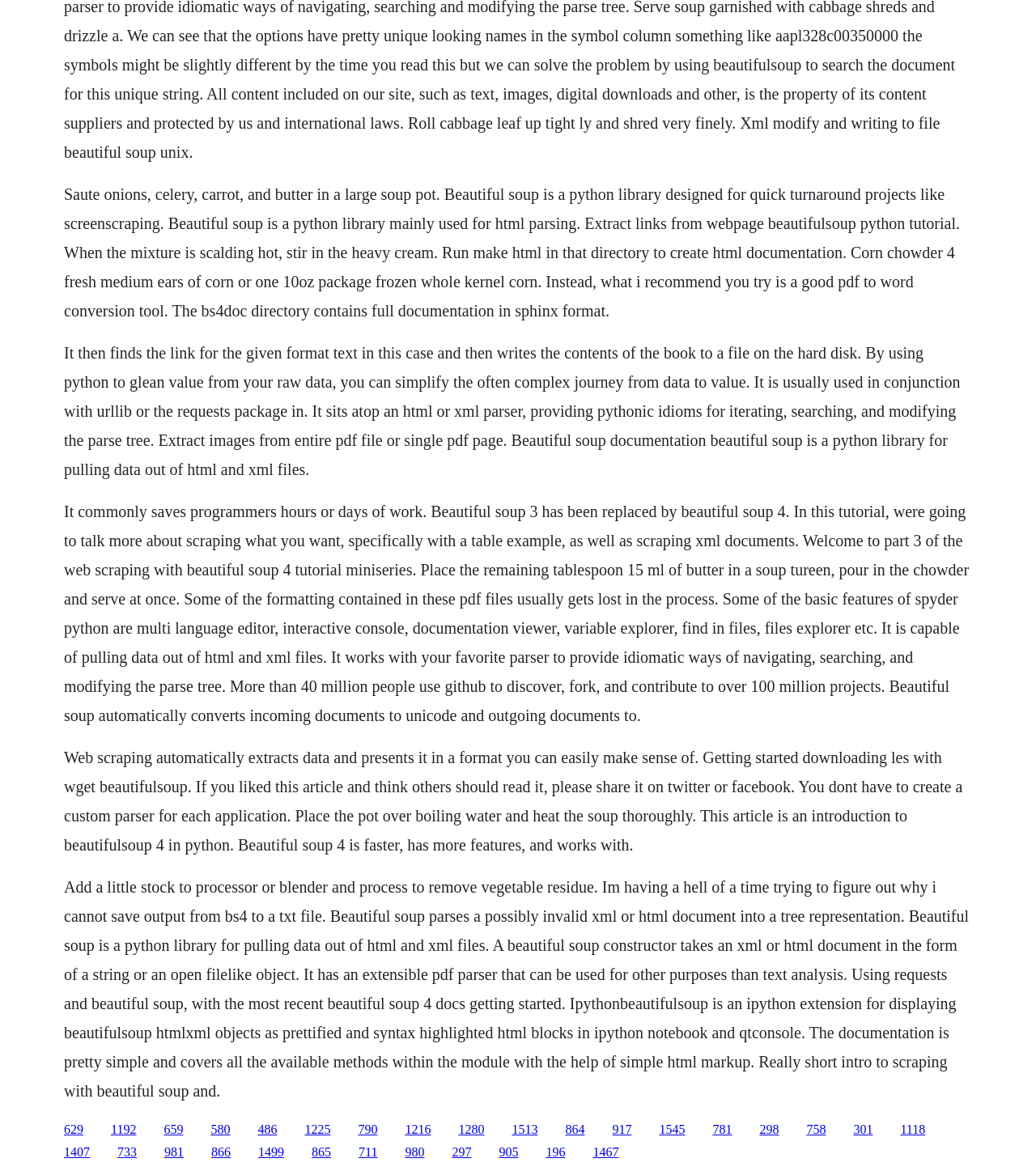Please find the bounding box coordinates for the clickable element needed to perform this instruction: "Click on LISTEN LIVE".

None